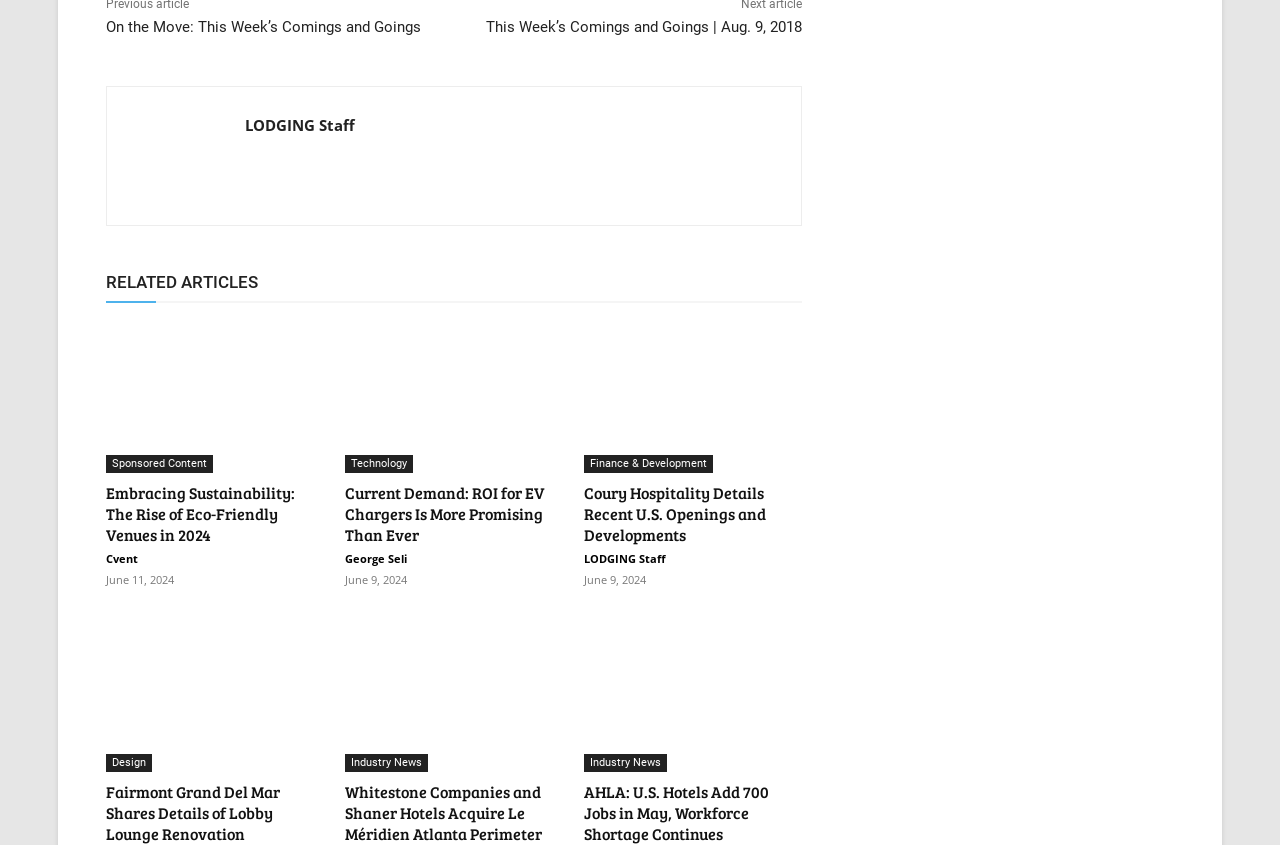Can you find the bounding box coordinates for the element that needs to be clicked to execute this instruction: "Learn about Kincho Law"? The coordinates should be given as four float numbers between 0 and 1, i.e., [left, top, right, bottom].

None